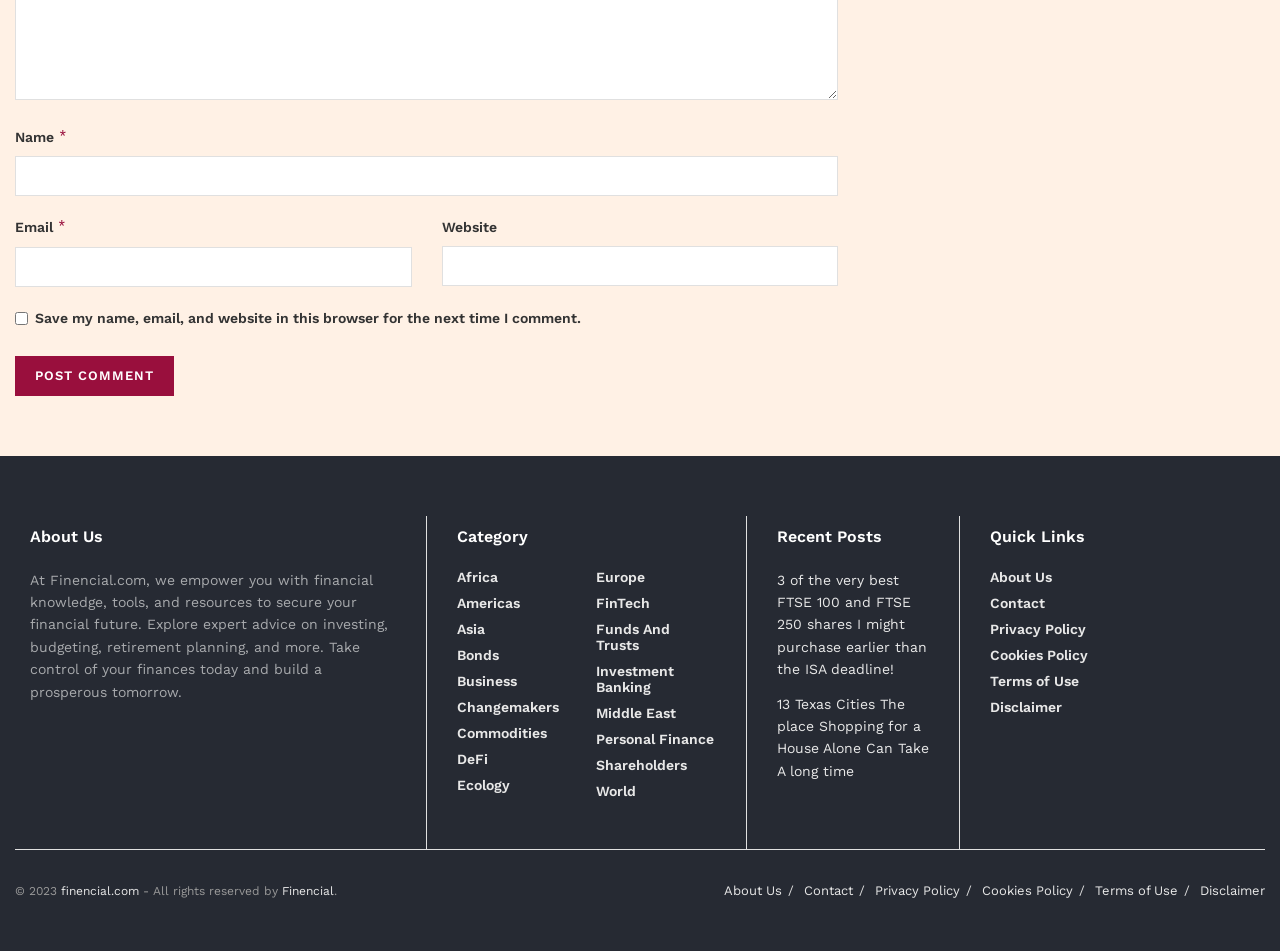Please mark the clickable region by giving the bounding box coordinates needed to complete this instruction: "Print the post".

None